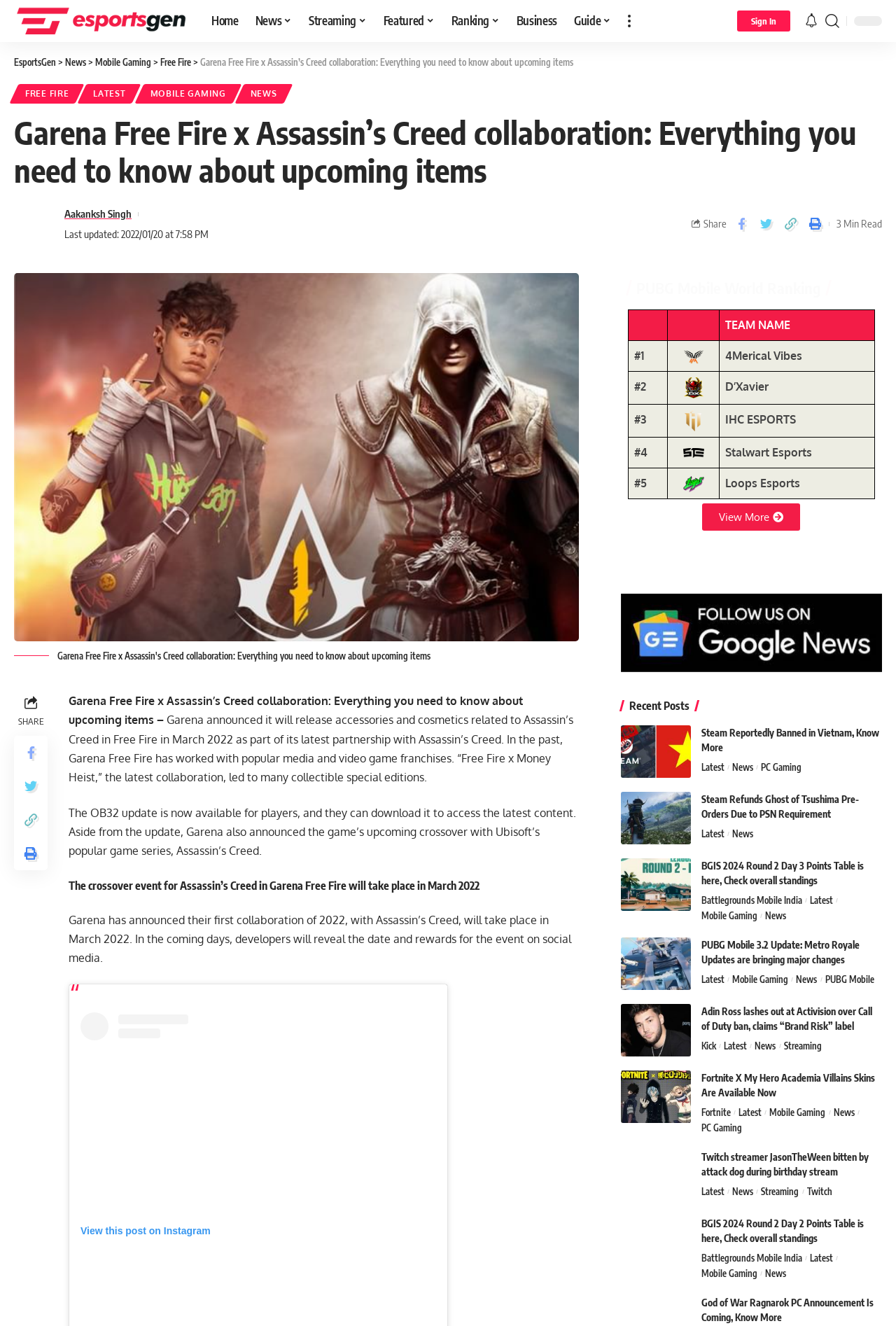Identify and extract the main heading of the webpage.

Garena Free Fire x Assassin’s Creed collaboration: Everything you need to know about upcoming items